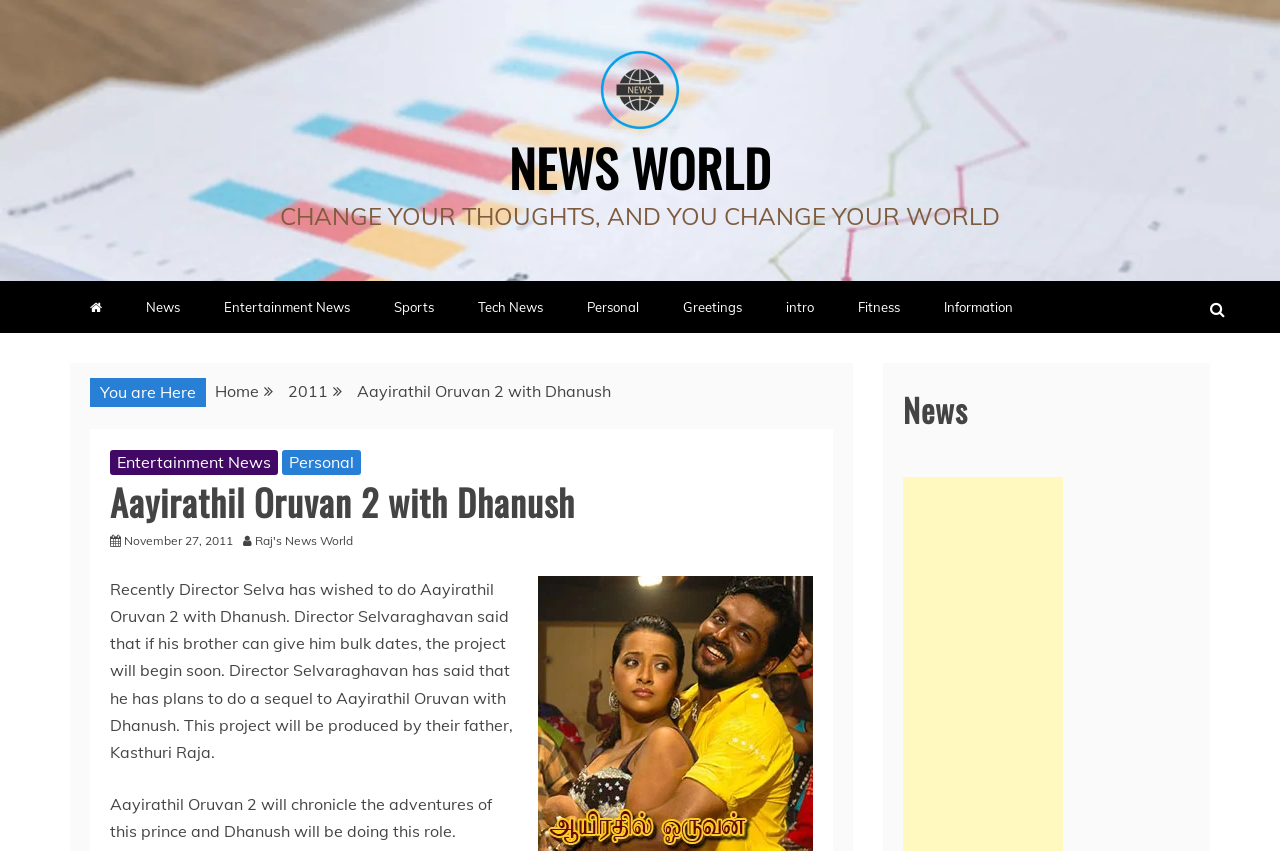Present a detailed account of what is displayed on the webpage.

The webpage appears to be a news article page, specifically focused on the topic "Aayirathil Oruvan 2 with Dhanush" from News World. At the top, there is a logo of News World, accompanied by a link to the news website. Below the logo, there is a motivational quote "CHANGE YOUR THOUGHTS, AND YOU CHANGE YOUR WORLD".

On the left side, there is a navigation menu with various categories such as News, Entertainment News, Sports, Tech News, Personal, Greetings, intro, Fitness, and Information. Each category is represented by a link.

On the right side, there is a breadcrumbs navigation section, which shows the current location of the user on the website. The breadcrumbs trail starts from the Home page, followed by the year 2011, and finally, the current article "Aayirathil Oruvan 2 with Dhanush".

The main content of the webpage is divided into two sections. The top section has a heading "Aayirathil Oruvan 2 with Dhanush" and provides some information about the article, including the date of publication, November 27, 2011. There are also links to related categories, such as Entertainment News and Personal.

The bottom section contains the main article content, which discusses the plans of Director Selvaraghavan to make a sequel to Aayirathil Oruvan with Dhanush. The article provides some details about the project, including the production plans and the role of Dhanush in the movie.